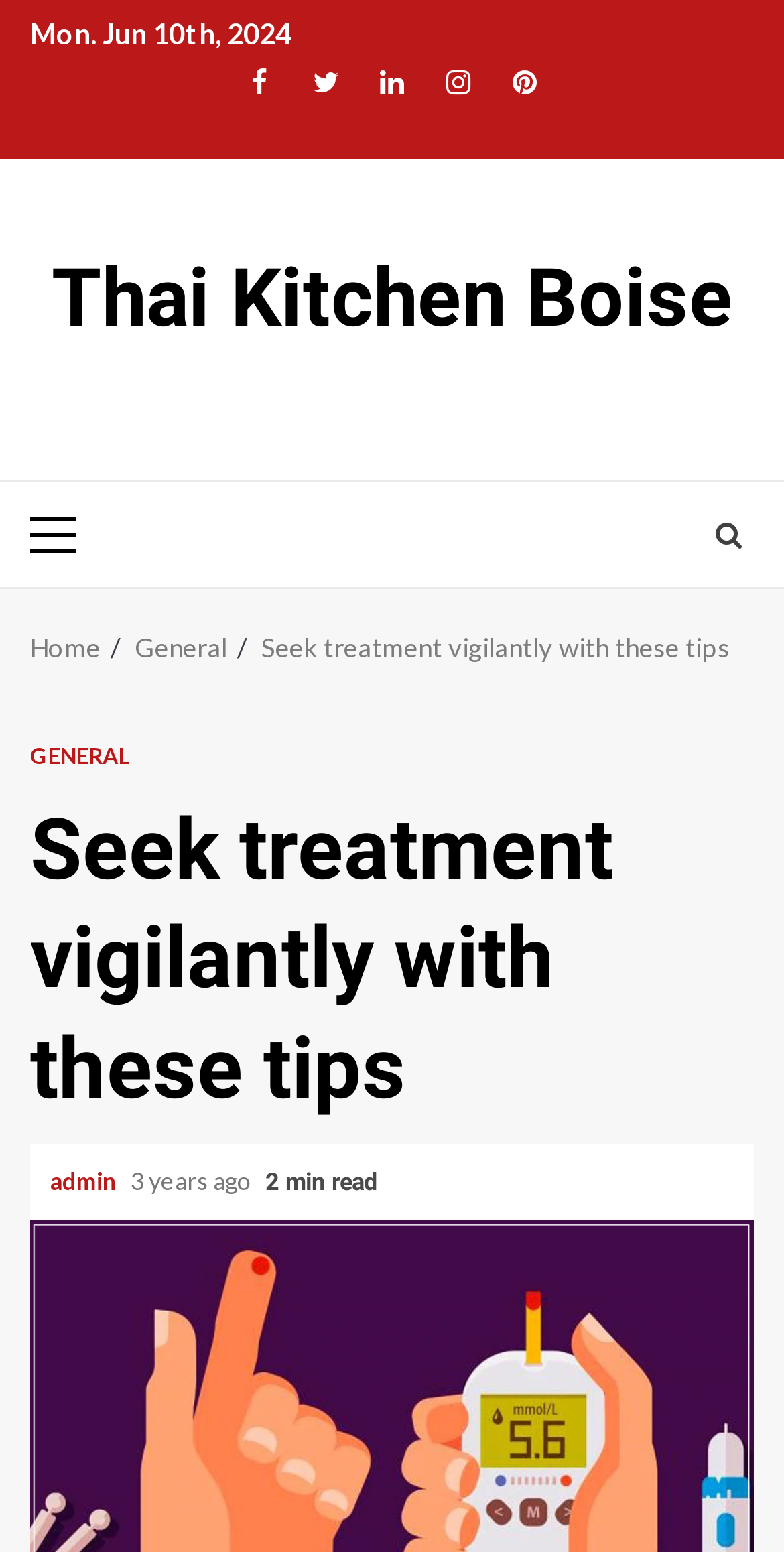Identify the bounding box coordinates for the UI element described as follows: "Thai Kitchen Boise". Ensure the coordinates are four float numbers between 0 and 1, formatted as [left, top, right, bottom].

[0.065, 0.162, 0.935, 0.223]